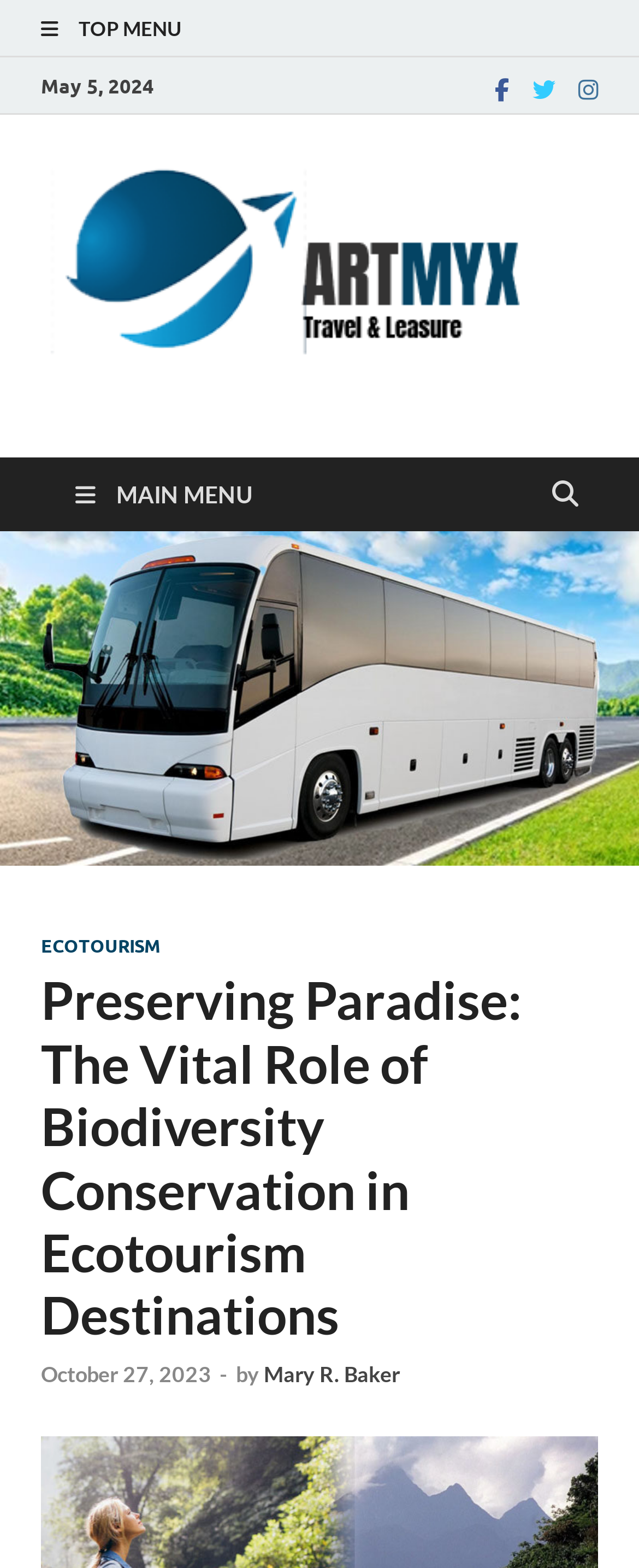For the following element description, predict the bounding box coordinates in the format (top-left x, top-left y, bottom-right x, bottom-right y). All values should be floating point numbers between 0 and 1. Description: alt="LOGO-1"

[0.064, 0.214, 0.918, 0.234]